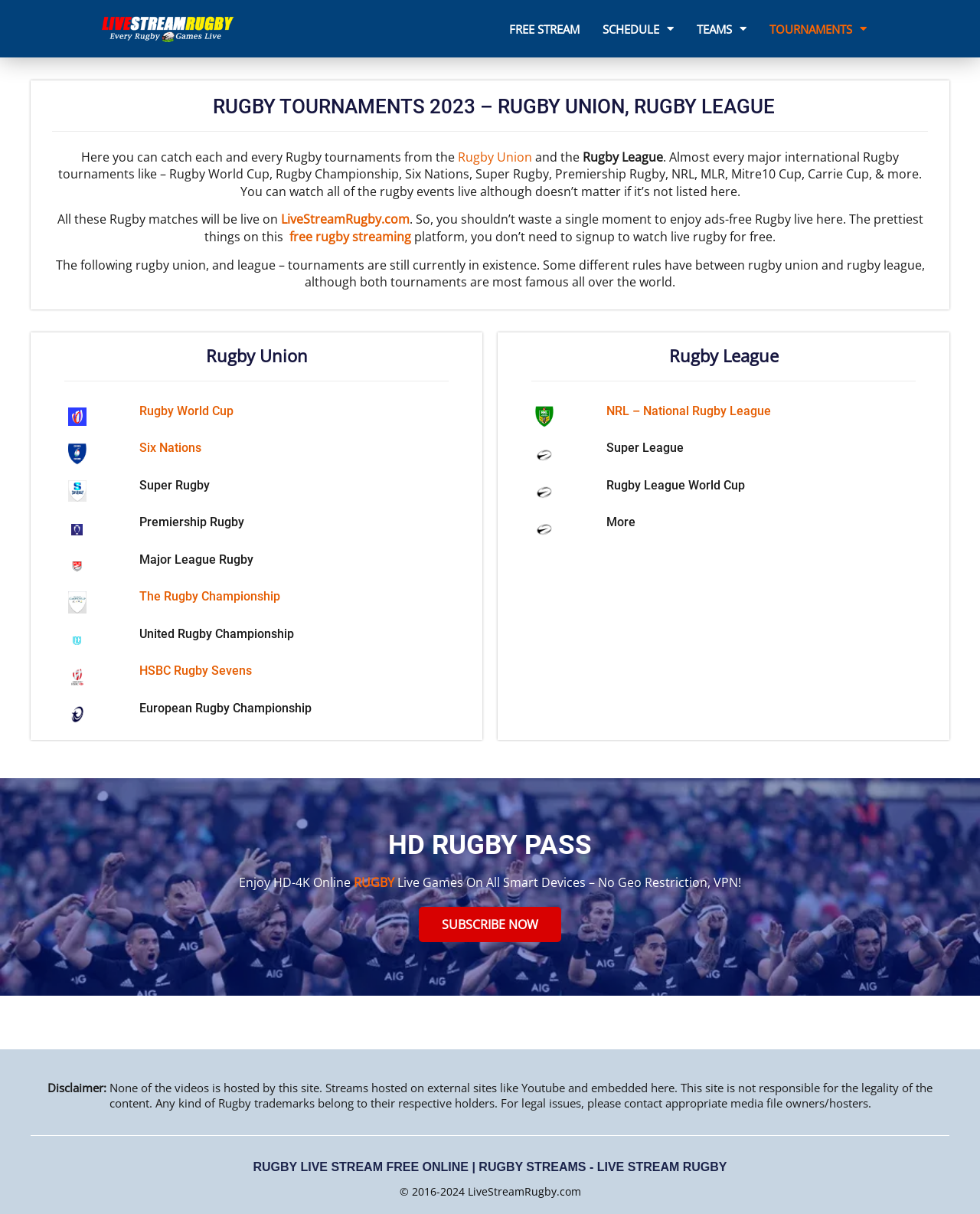Provide the bounding box coordinates for the specified HTML element described in this description: "Free Stream". The coordinates should be four float numbers ranging from 0 to 1, in the format [left, top, right, bottom].

[0.504, 0.01, 0.607, 0.037]